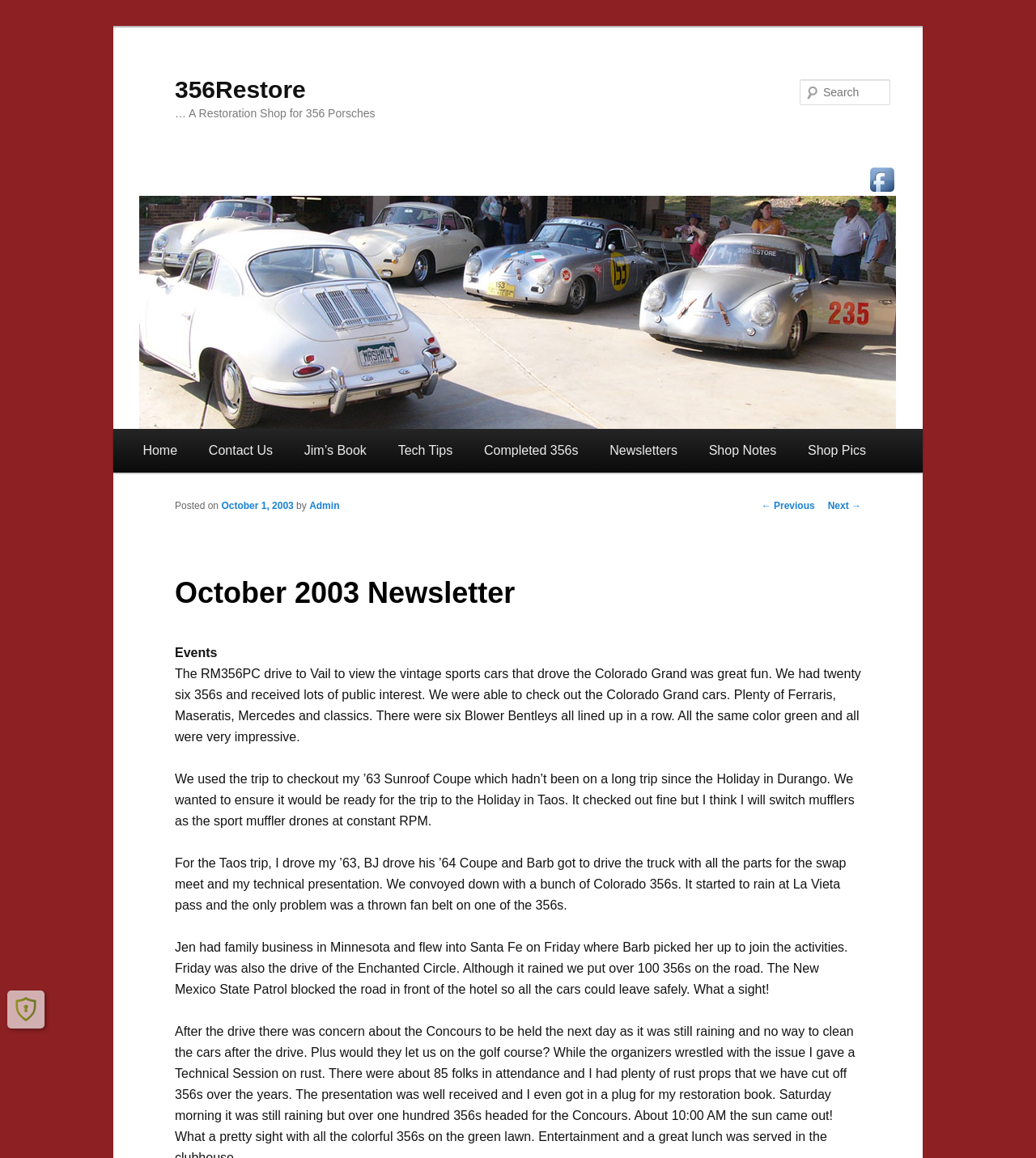Please identify the bounding box coordinates for the region that you need to click to follow this instruction: "Search for something".

[0.772, 0.068, 0.859, 0.091]